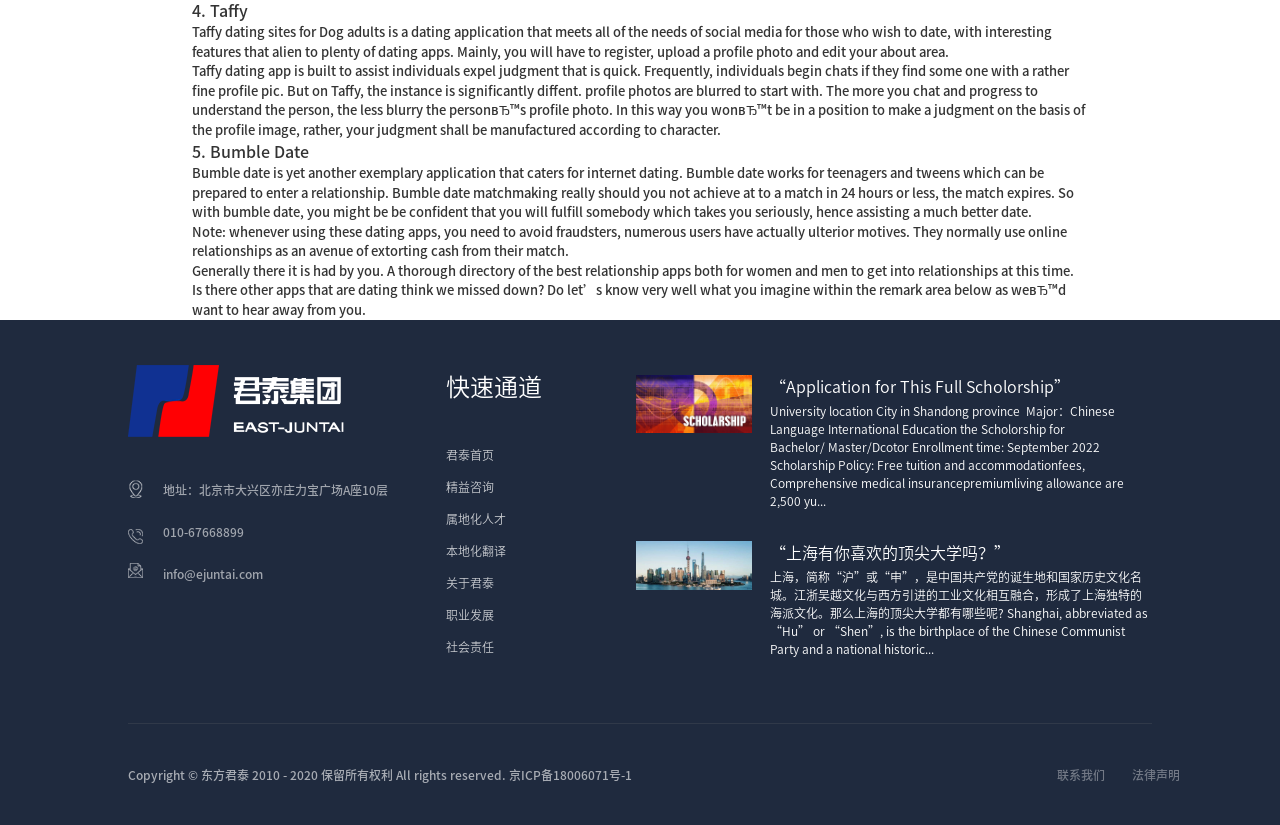Determine the bounding box of the UI component based on this description: "info@ejuntai.com". The bounding box coordinates should be four float values between 0 and 1, i.e., [left, top, right, bottom].

[0.127, 0.688, 0.205, 0.703]